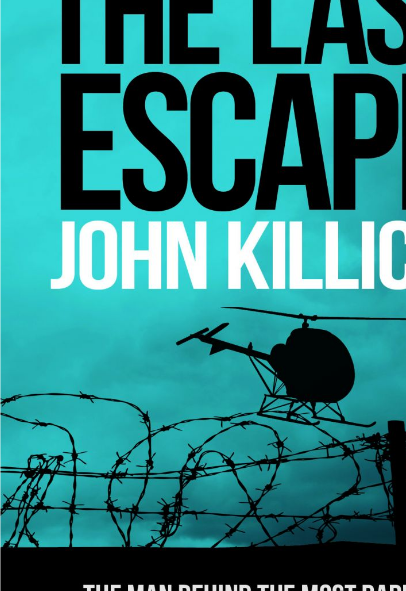Provide an in-depth description of the image.

The image features the book cover of "THE LAST ESCAPE" authored by John Killick. The design prominently showcases a striking color palette dominated by shades of blue and black, with the book's title presented in bold, capital letters, creating a sense of urgency and excitement. Below the title, the author's name, John Killick, is displayed in a contrasting white font, ensuring readability against the background.

In the background, a silhouette of a helicopter is depicted, emphasizing the dramatic themes of escape and adventure. The image includes barbed wire, symbolizing confinement and the struggle for freedom, enhancing the tension of the narrative. At the bottom of the cover, a tagline reads: "THE MAN BEHIND THE MOST DARING JAILBREAK IN AUSTRALIAN HISTORY," hinting at the gripping true story that unfolds within the pages of this compelling book. The overall visual elements work together to engage viewers and invite them into the thrilling tale of audacity and adventure.